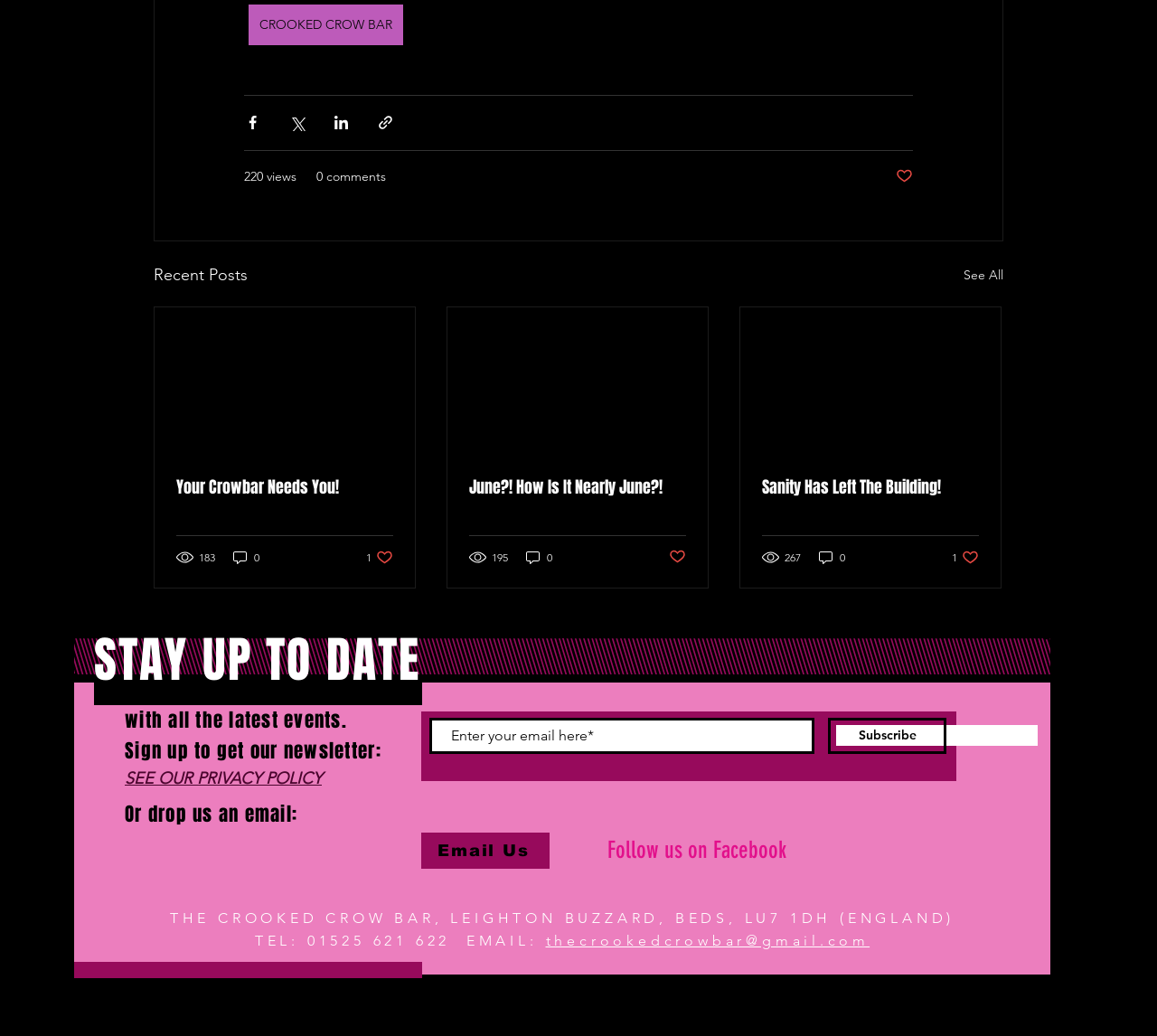Determine the bounding box coordinates for the UI element matching this description: "parent_node: Your Crowbar Needs You!".

[0.134, 0.297, 0.359, 0.438]